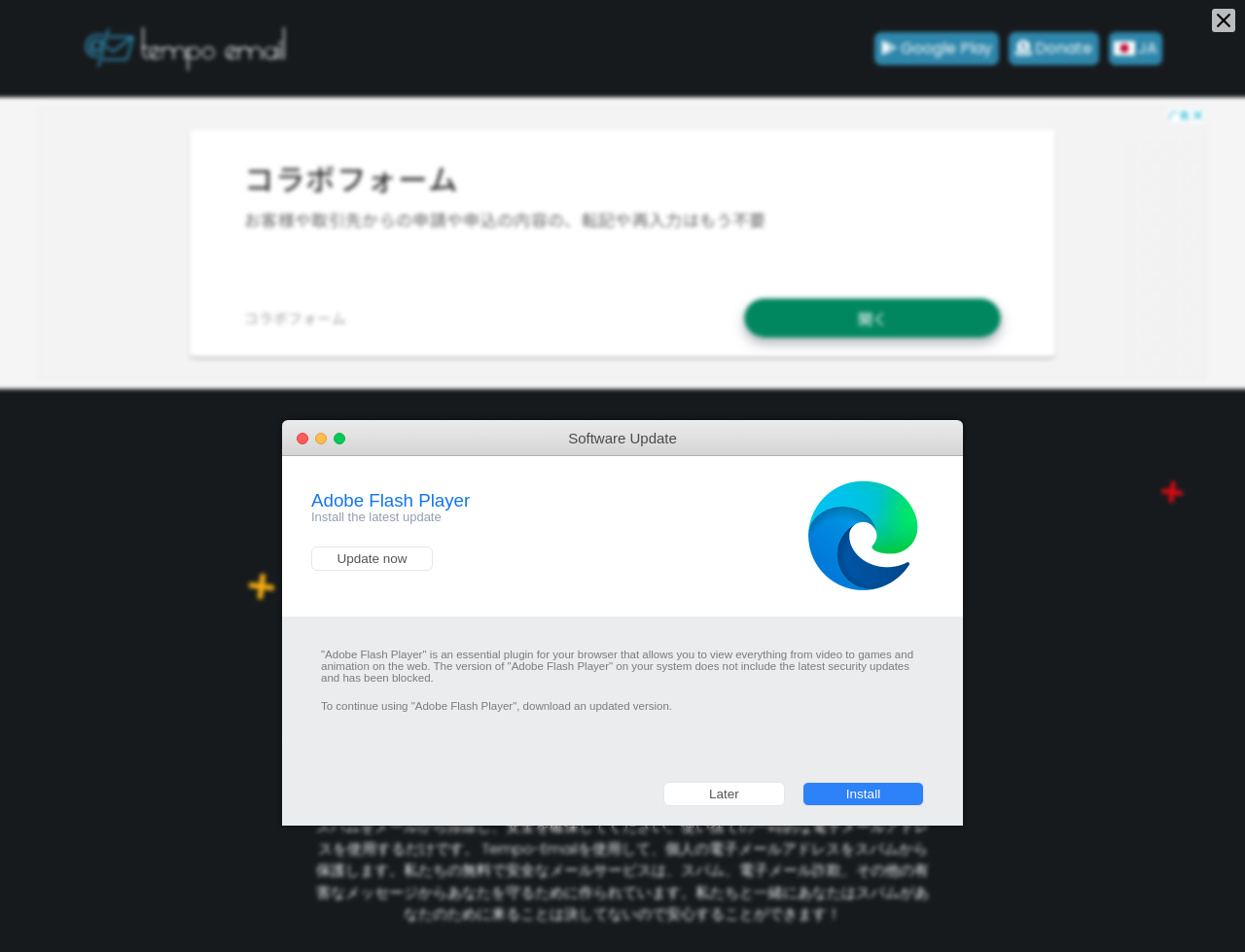Analyze the image and answer the question with as much detail as possible: 
What is the function of the '' button?

The '' button is located next to the textbox where the temporary email address is displayed, suggesting that it is used to generate a new temporary email address.